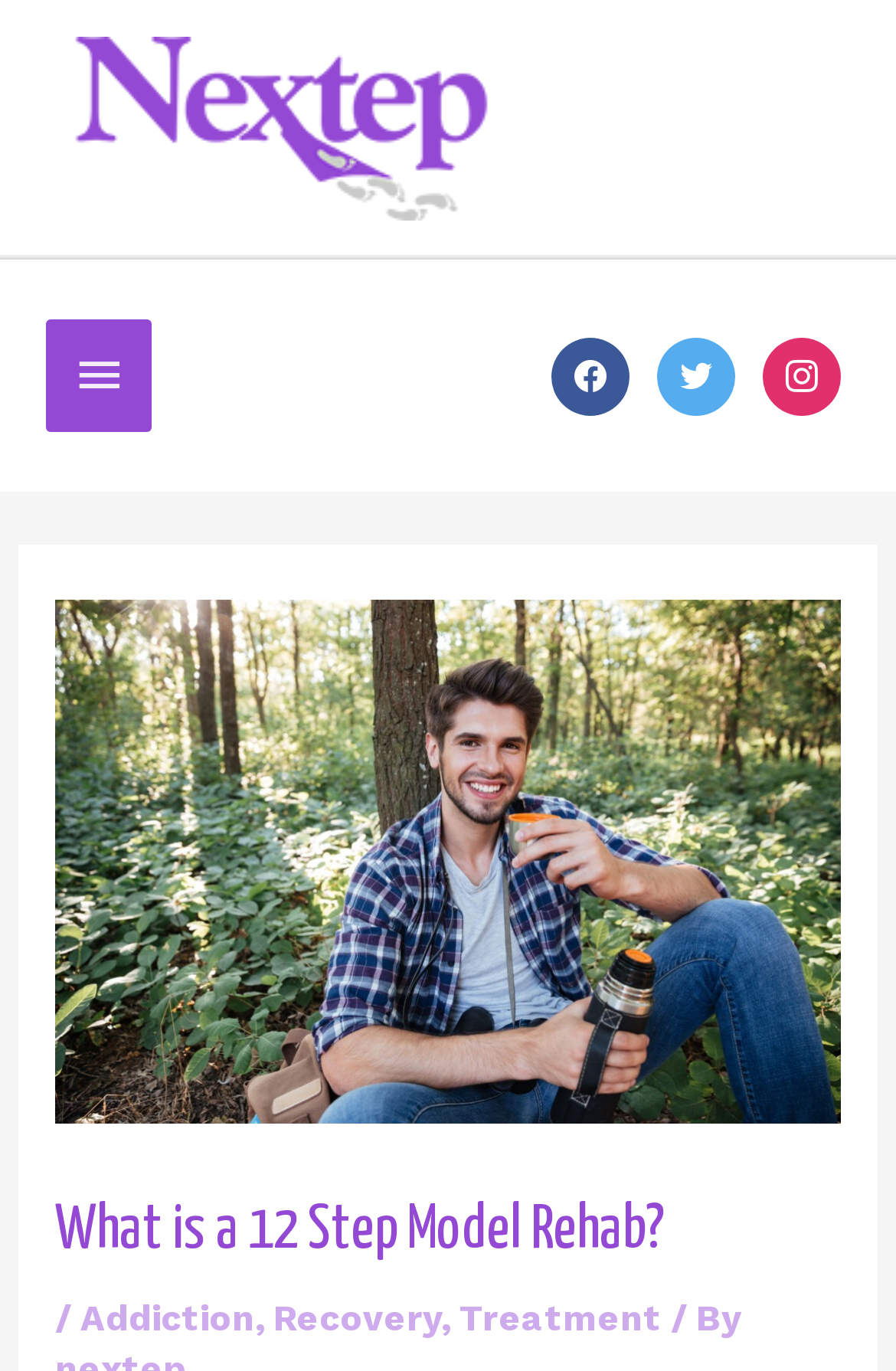Using the element description provided, determine the bounding box coordinates in the format (top-left x, top-left y, bottom-right x, bottom-right y). Ensure that all values are floating point numbers between 0 and 1. Element description: Treatment

[0.512, 0.946, 0.738, 0.976]